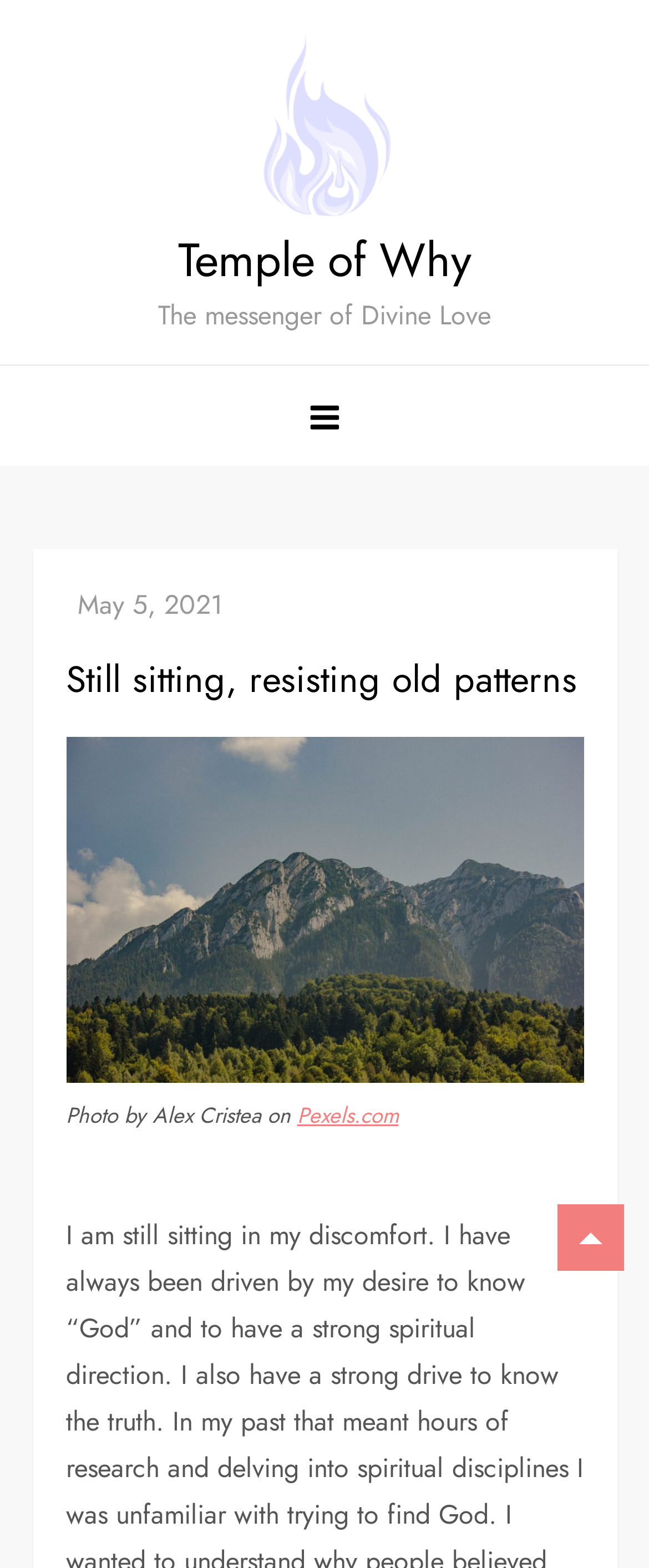Provide your answer in one word or a succinct phrase for the question: 
What is the name of the messenger?

The messenger of Divine Love